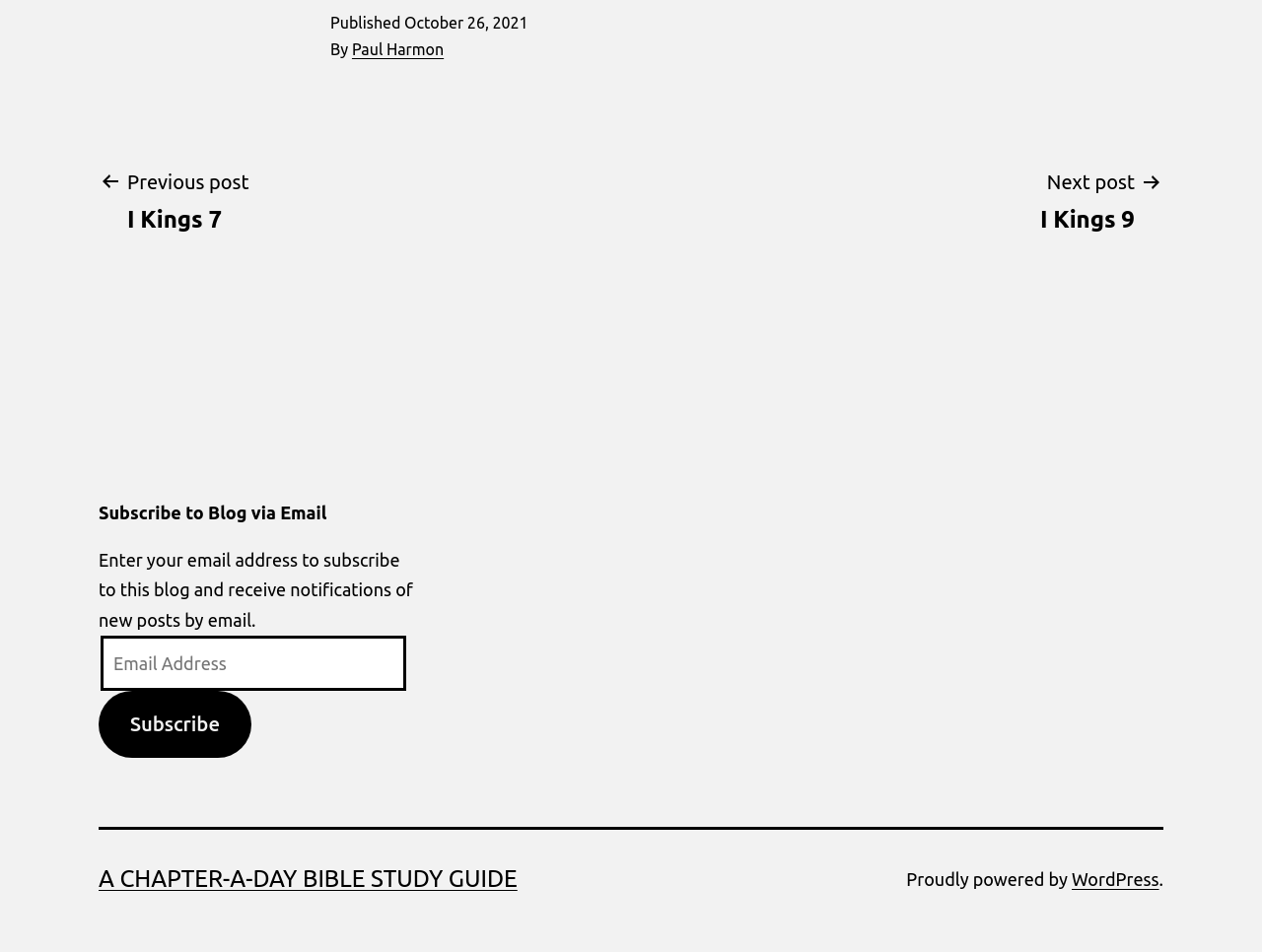Find the bounding box coordinates of the clickable region needed to perform the following instruction: "Subscribe to the blog". The coordinates should be provided as four float numbers between 0 and 1, i.e., [left, top, right, bottom].

[0.078, 0.726, 0.199, 0.796]